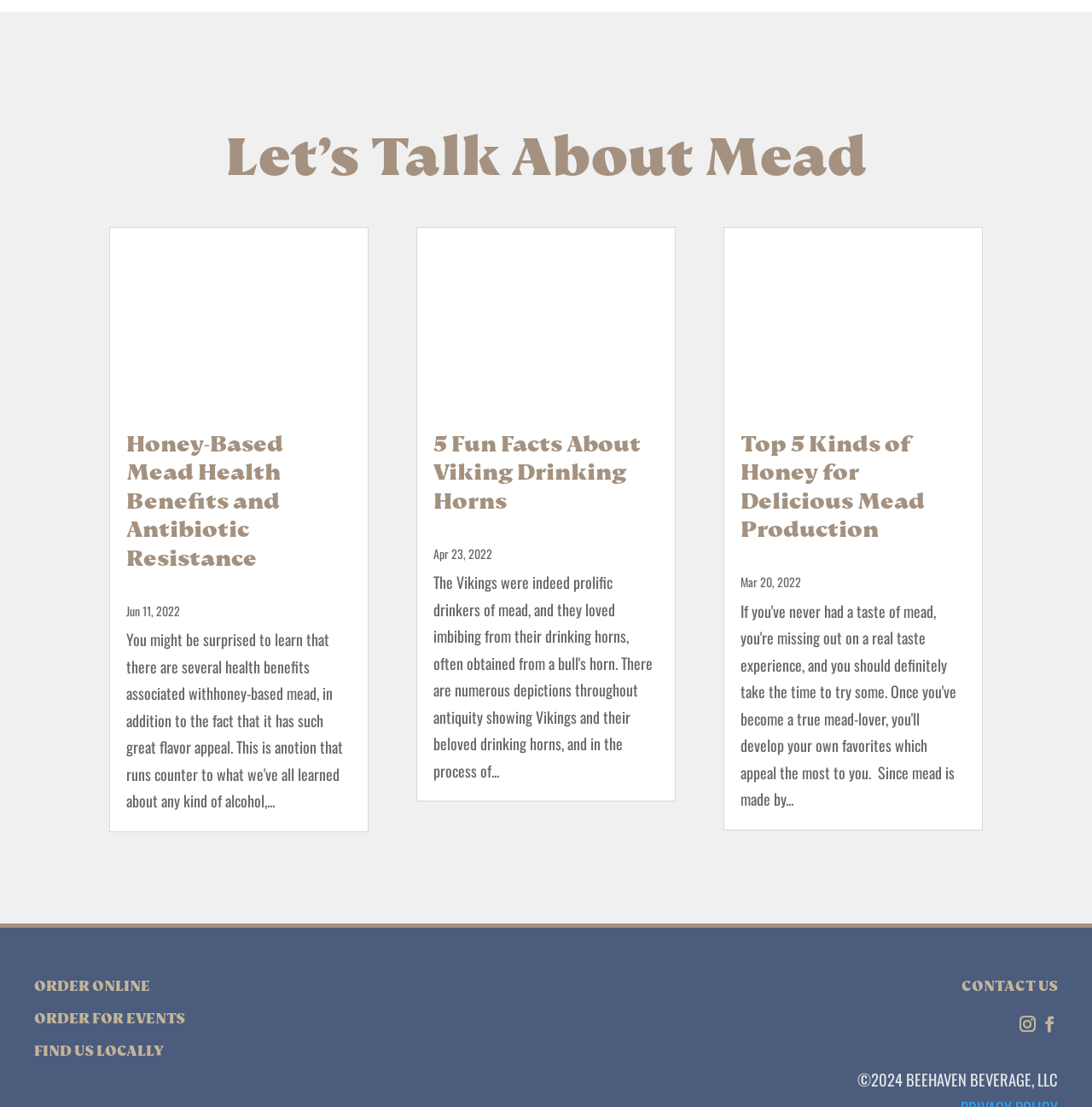Determine the bounding box for the described UI element: "Order For Events".

[0.031, 0.912, 0.17, 0.928]